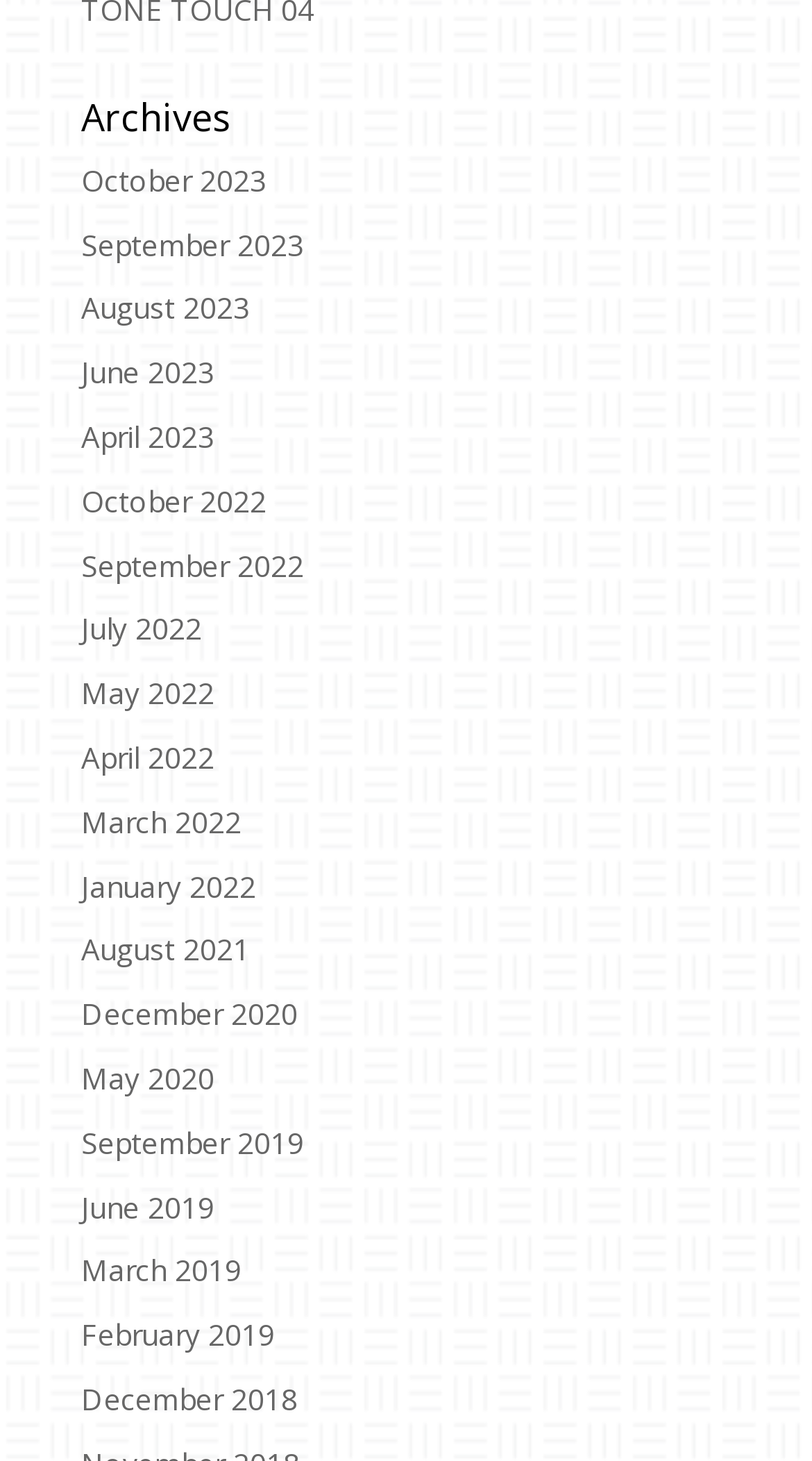Determine the bounding box coordinates of the clickable element to complete this instruction: "access June 2019 page". Provide the coordinates in the format of four float numbers between 0 and 1, [left, top, right, bottom].

[0.1, 0.812, 0.264, 0.839]